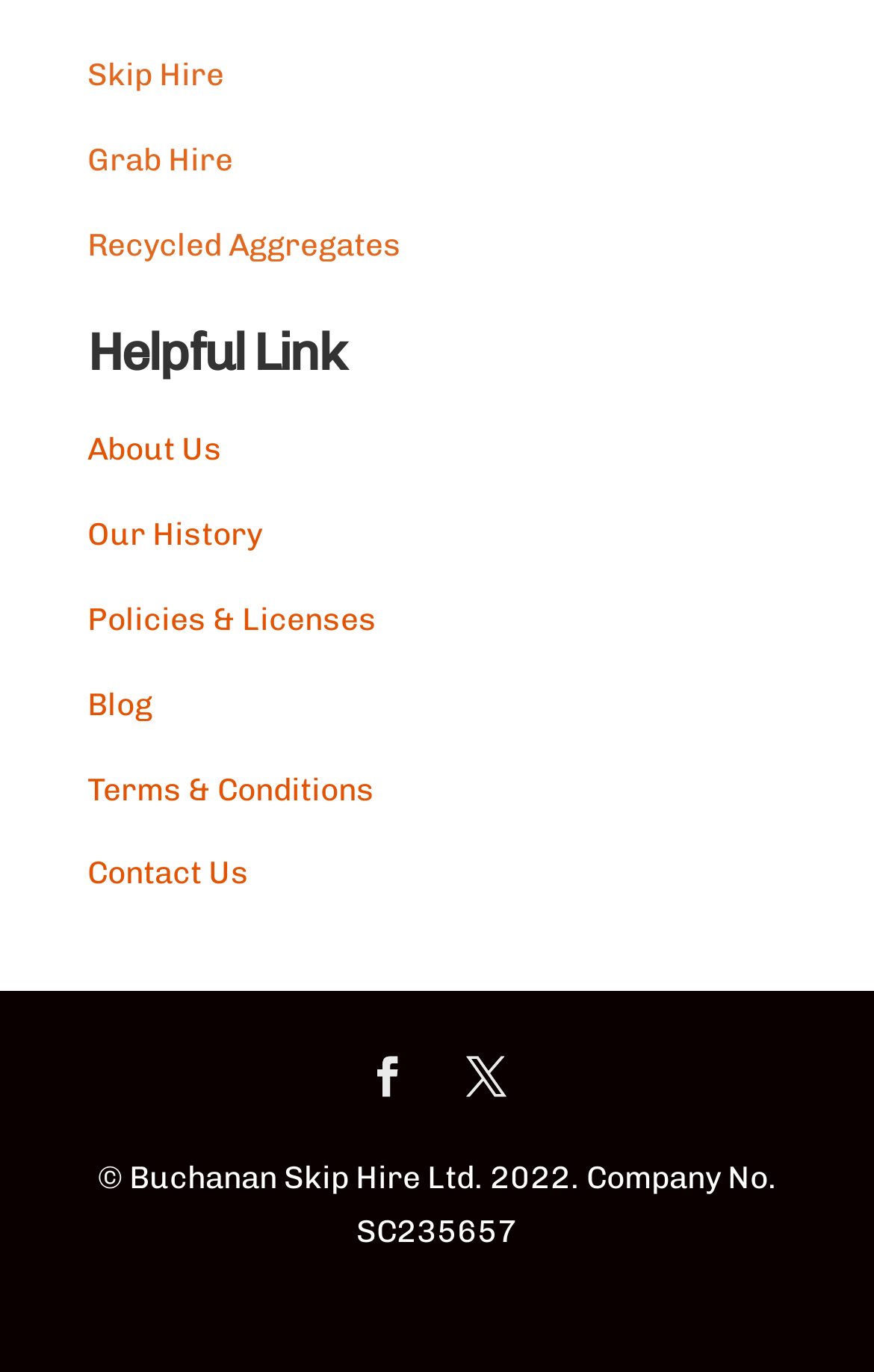Locate the bounding box coordinates of the clickable element to fulfill the following instruction: "Contact Us". Provide the coordinates as four float numbers between 0 and 1 in the format [left, top, right, bottom].

[0.1, 0.623, 0.285, 0.651]